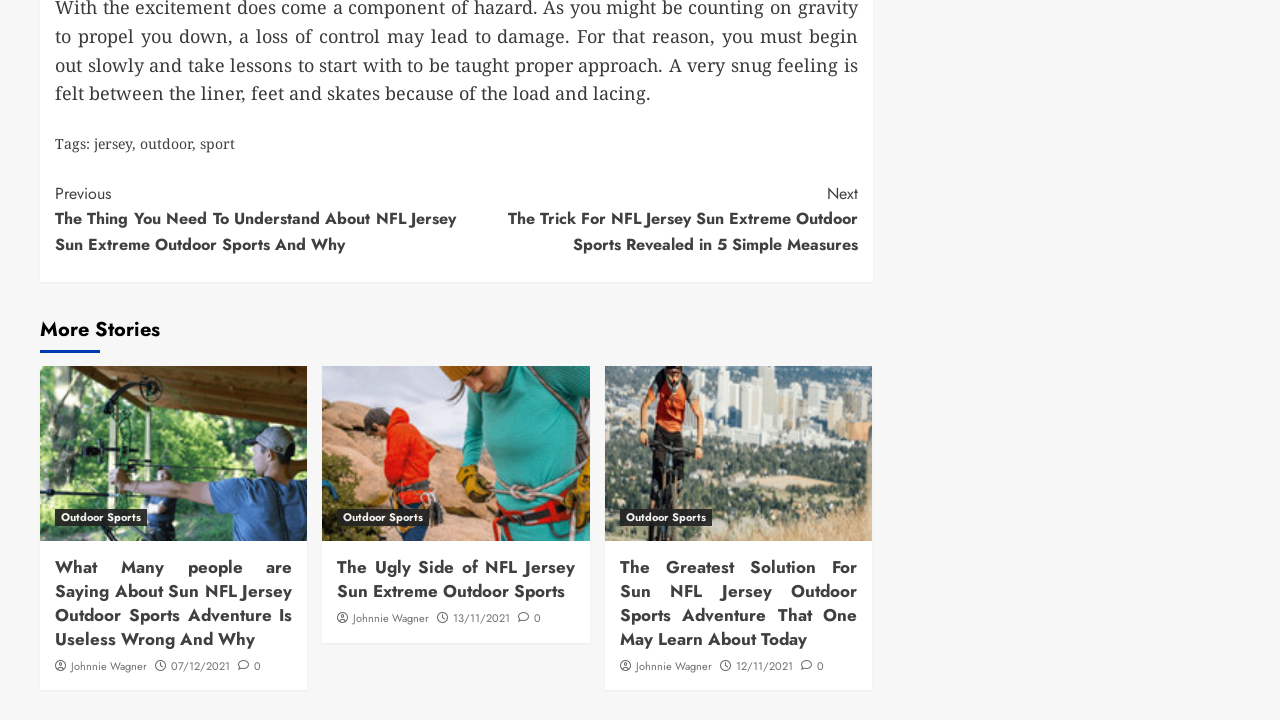Provide a brief response in the form of a single word or phrase:
What type of sports are mentioned on this webpage?

NFL Jersey Sun Extreme Outdoor Sports